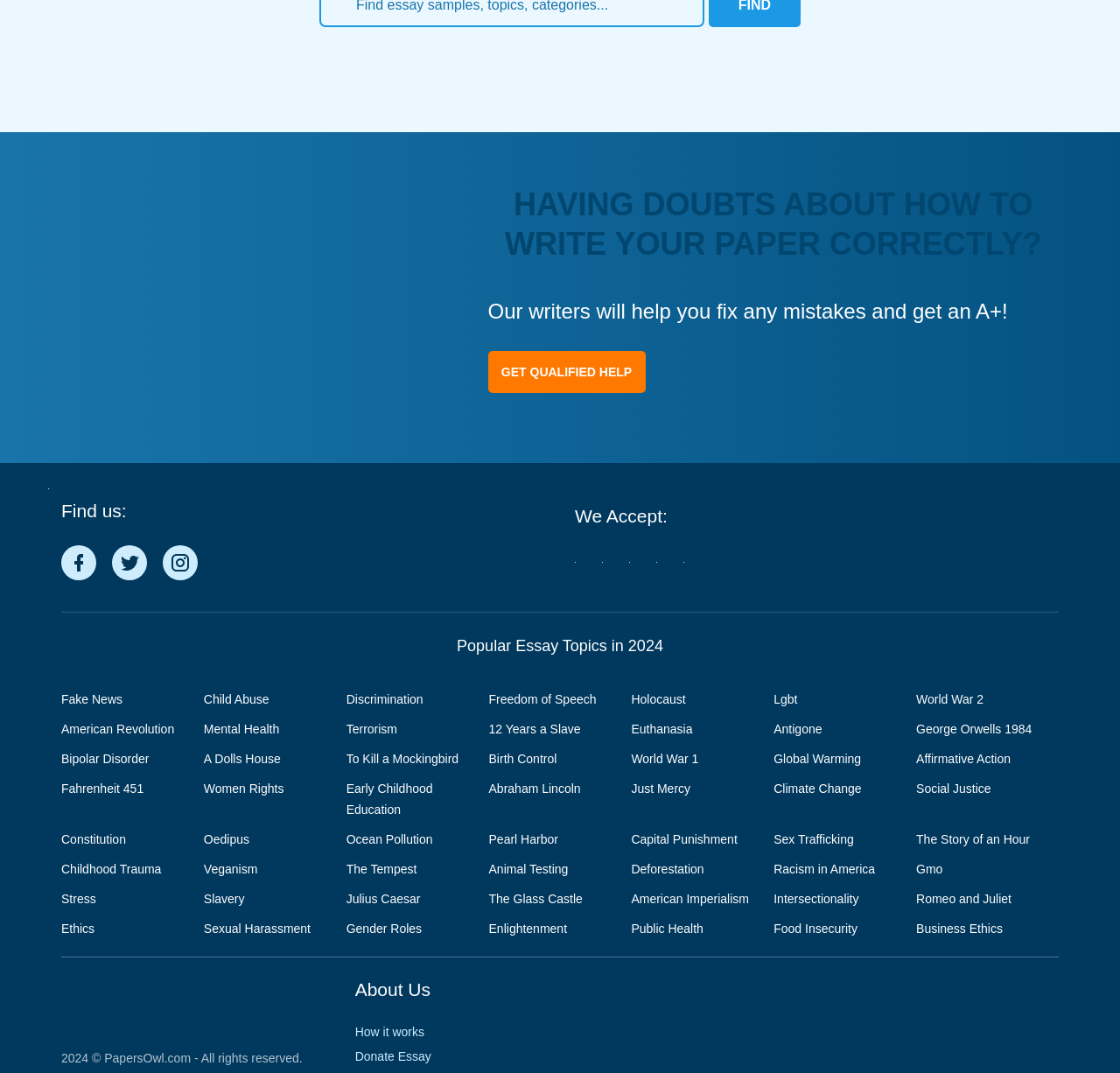Please provide the bounding box coordinate of the region that matches the element description: The Story of an Hour. Coordinates should be in the format (top-left x, top-left y, bottom-right x, bottom-right y) and all values should be between 0 and 1.

[0.818, 0.776, 0.92, 0.789]